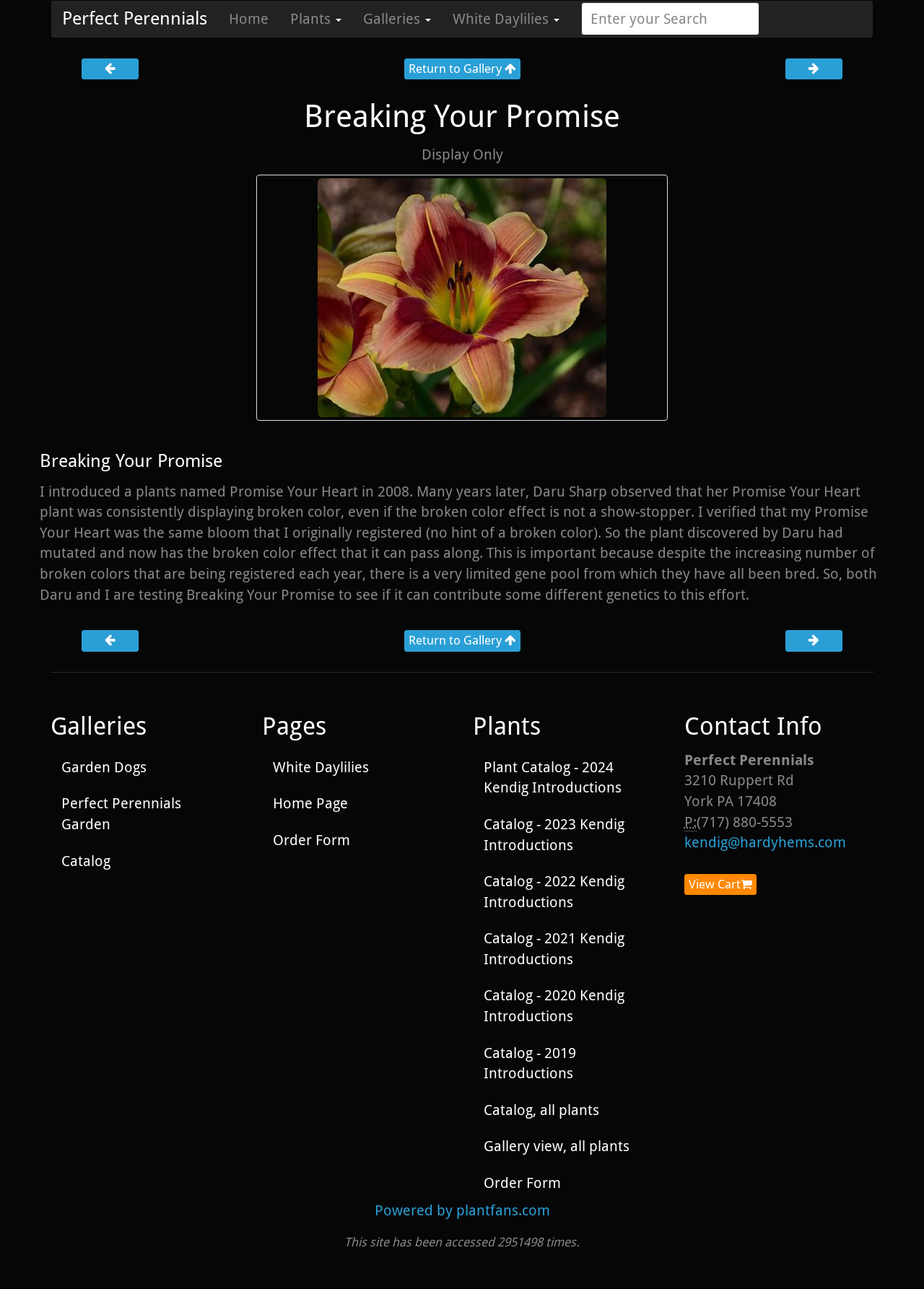Locate the bounding box coordinates of the element that should be clicked to fulfill the instruction: "Search for plants".

[0.617, 0.002, 0.834, 0.027]